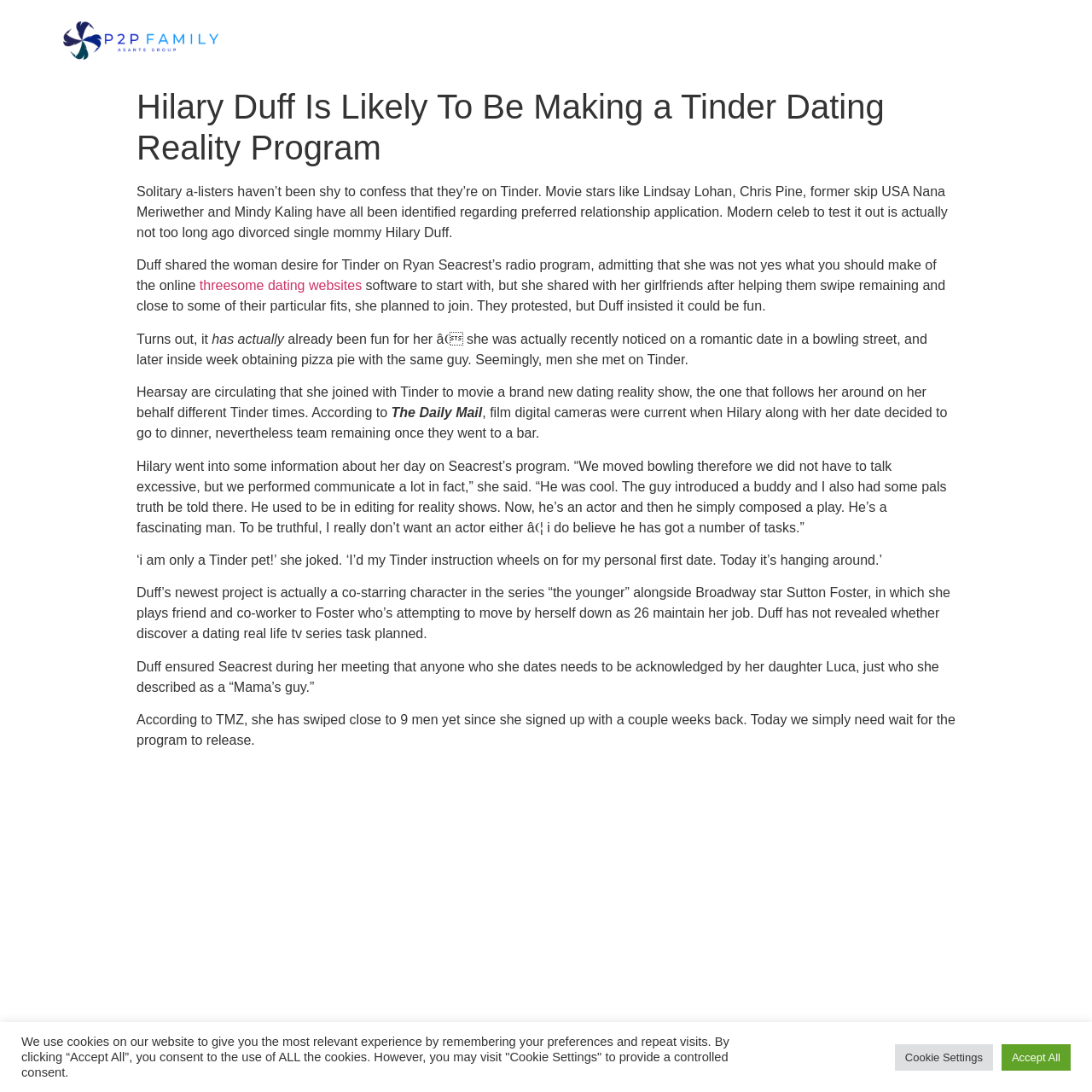Respond with a single word or phrase to the following question:
How many men has Hilary Duff swiped right on?

9